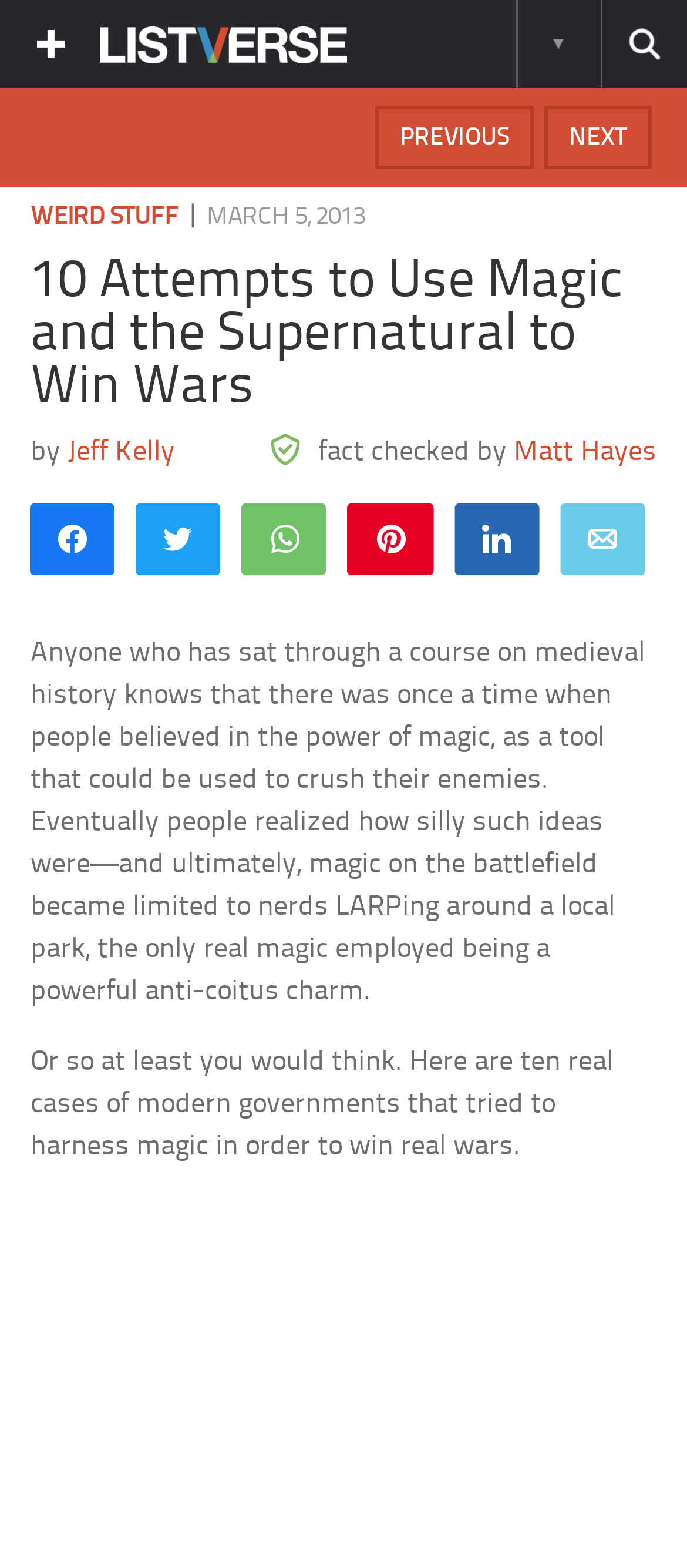Locate the UI element that matches the description Email in the webpage screenshot. Return the bounding box coordinates in the format (top-left x, top-left y, bottom-right x, bottom-right y), with values ranging from 0 to 1.

[0.819, 0.322, 0.937, 0.363]